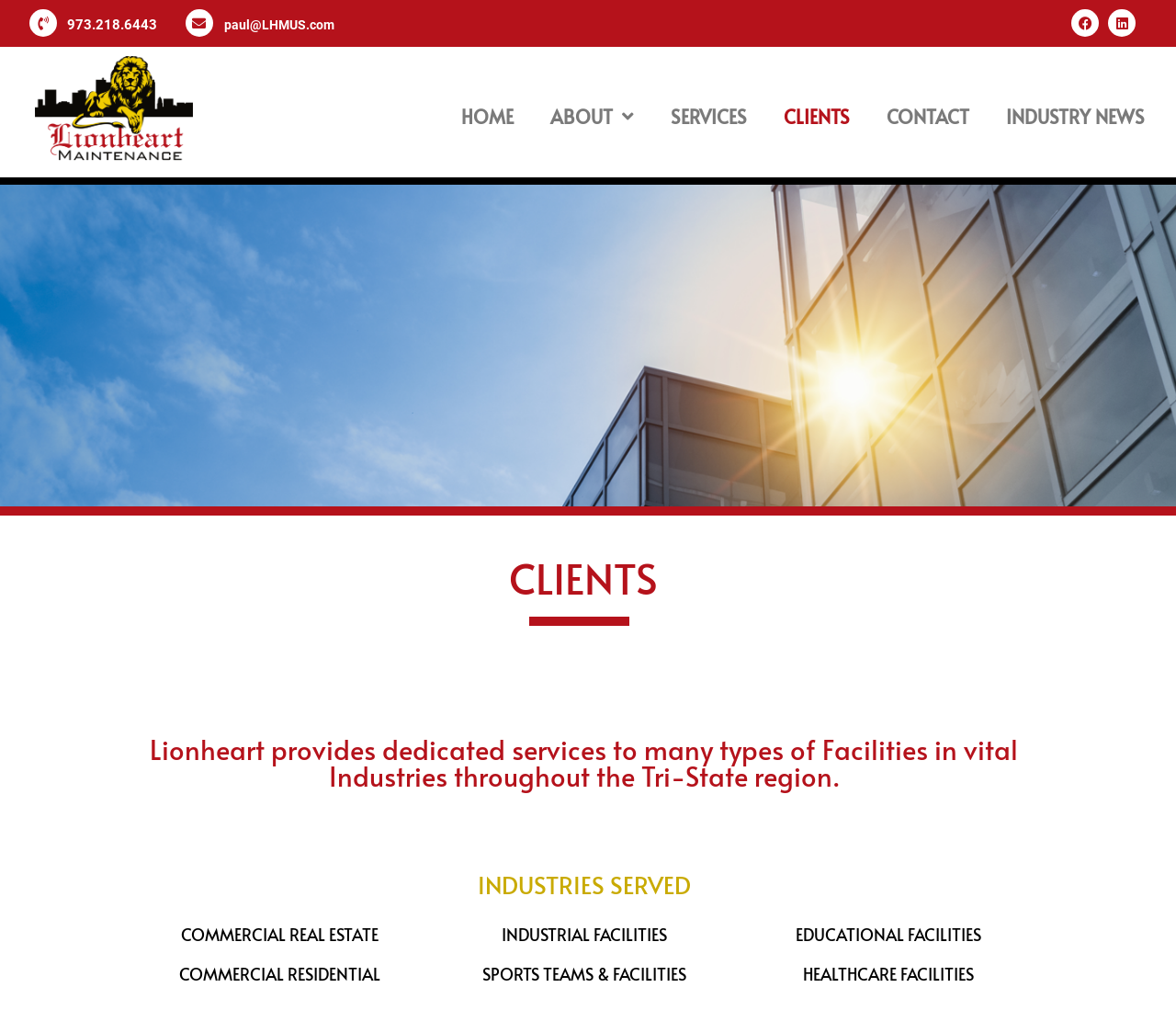Describe every aspect of the webpage comprehensively.

The webpage is about Lionheart Maintenance's clients. At the top, there is a phone number "973.218.6443" and an email address "paul@LHMUS.com" on the left side, while on the right side, there are two social media links, Facebook and Linkedin. Below these, there is a navigation menu with links to "HOME", "ABOUT", "SERVICES", "CLIENTS", "CONTACT", and "INDUSTRY NEWS".

The main content of the page is divided into two sections. The first section has a heading "CLIENTS" and a subheading that describes the services provided by Lionheart Maintenance to various facilities in the Tri-State region. 

The second section is titled "INDUSTRIES SERVED" and lists different types of facilities, including "COMMERCIAL REAL ESTATE", "INDUSTRIAL FACILITIES", "EDUCATIONAL FACILITIES", "COMMERCIAL RESIDENTIAL", "SPORTS TEAMS & FACILITIES", and "HEALTHCARE FACILITIES", each with its own heading.